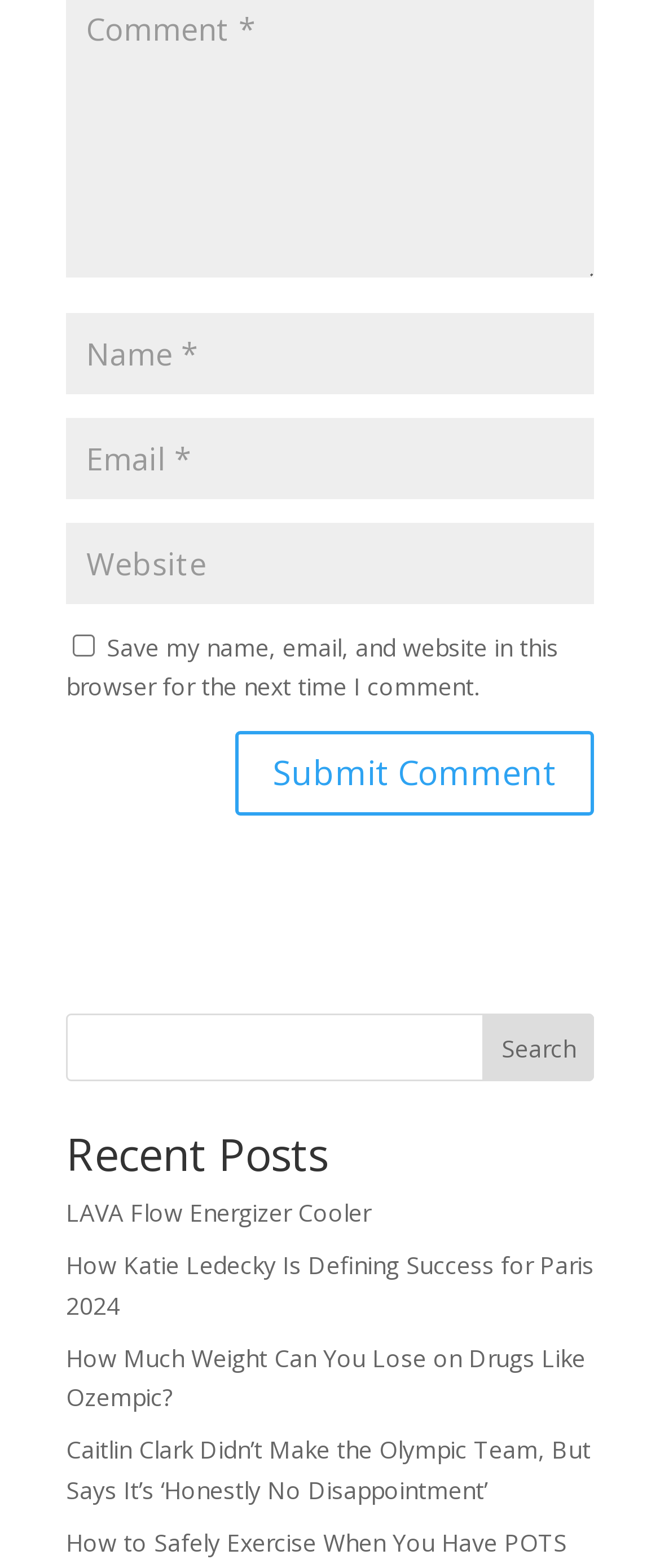Find the bounding box coordinates of the area that needs to be clicked in order to achieve the following instruction: "Read the recent post about LAVA Flow Energizer Cooler". The coordinates should be specified as four float numbers between 0 and 1, i.e., [left, top, right, bottom].

[0.1, 0.763, 0.562, 0.784]